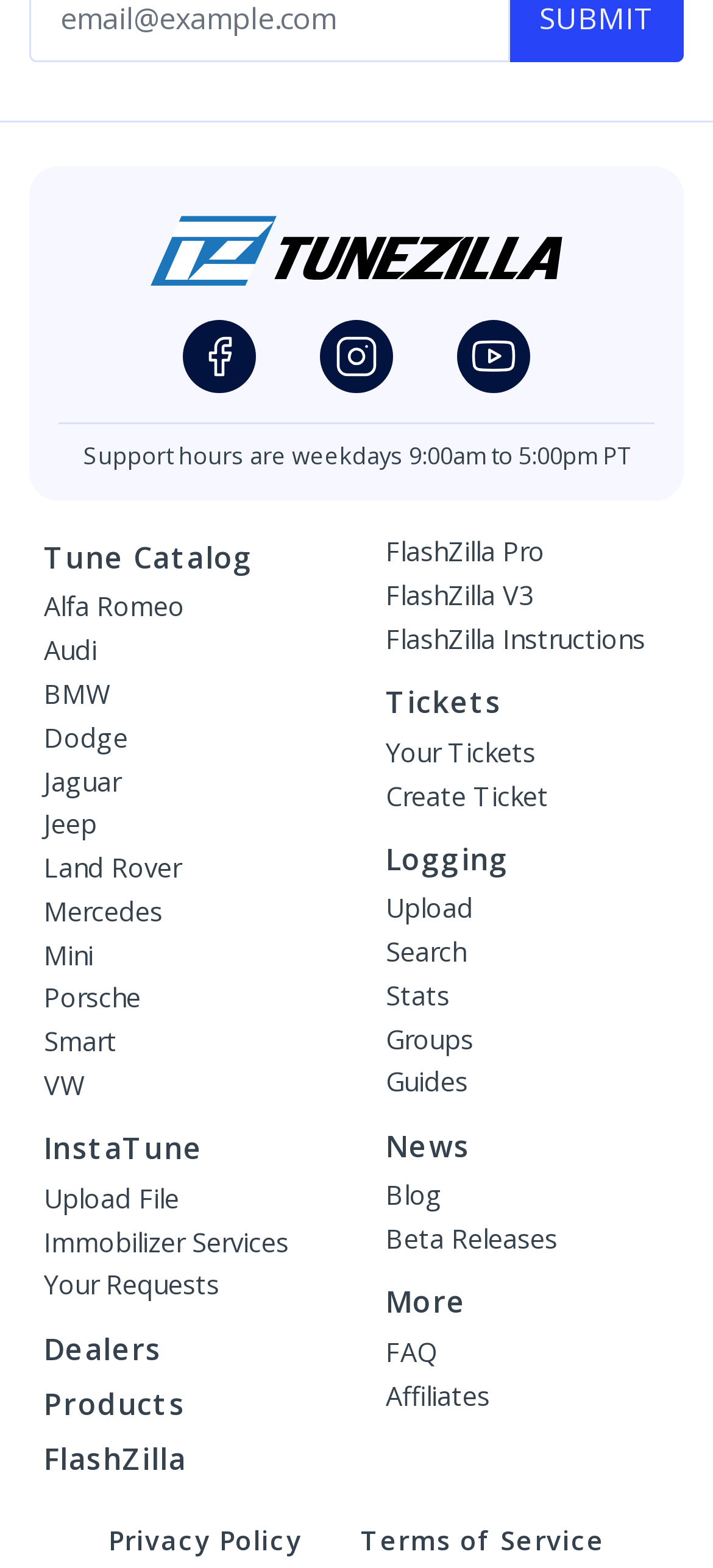Provide the bounding box coordinates for the UI element described in this sentence: "FlashZilla Instructions". The coordinates should be four float values between 0 and 1, i.e., [left, top, right, bottom].

[0.541, 0.396, 0.905, 0.419]